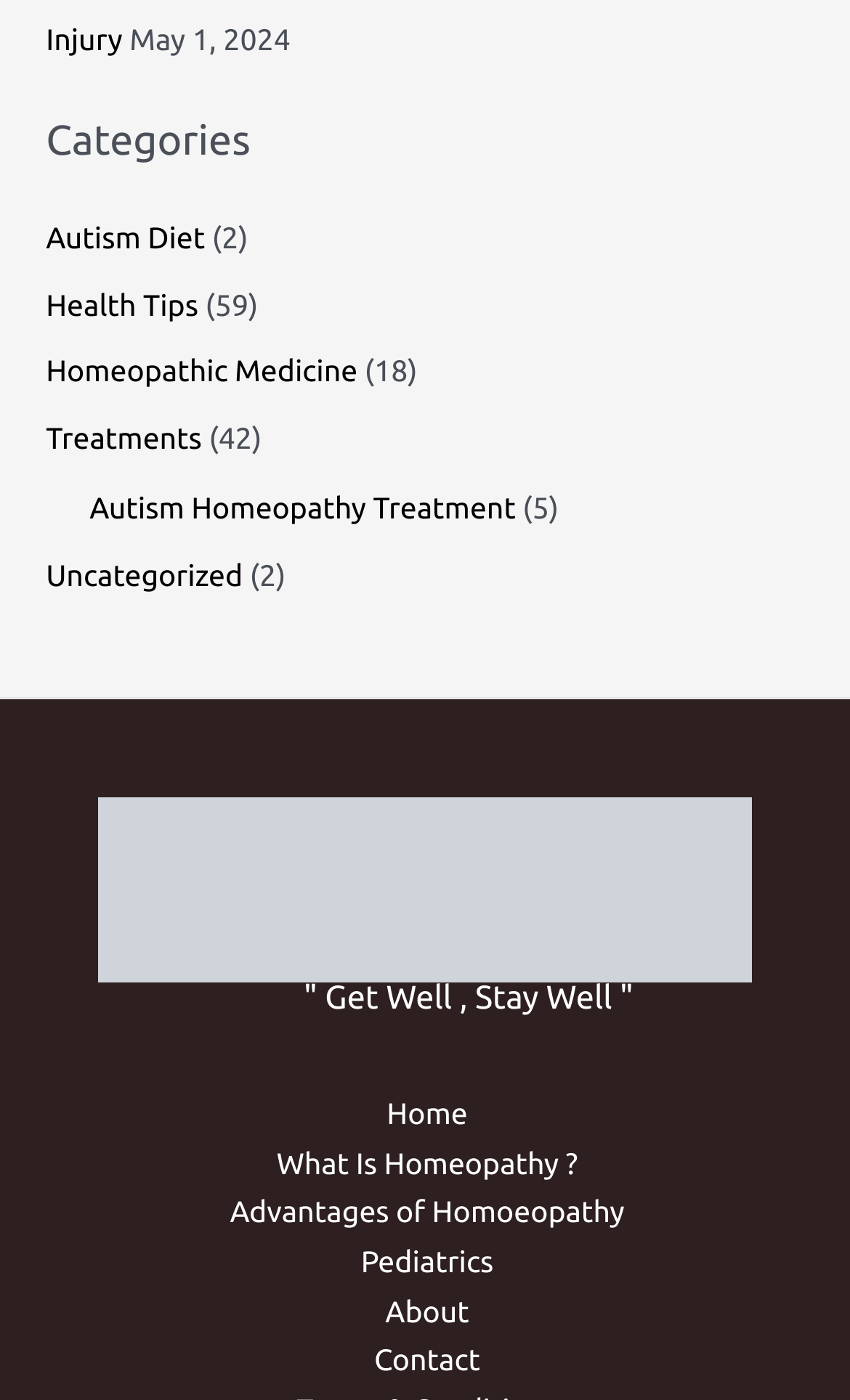How many categories are listed?
Can you give a detailed and elaborate answer to the question?

The categories are listed in the navigation element with the heading 'Categories'. There are 6 links listed under this heading, which are 'Autism Diet', 'Health Tips', 'Homeopathic Medicine', 'Treatments', 'Autism Homeopathy Treatment', and 'Uncategorized'. Therefore, there are 6 categories listed.